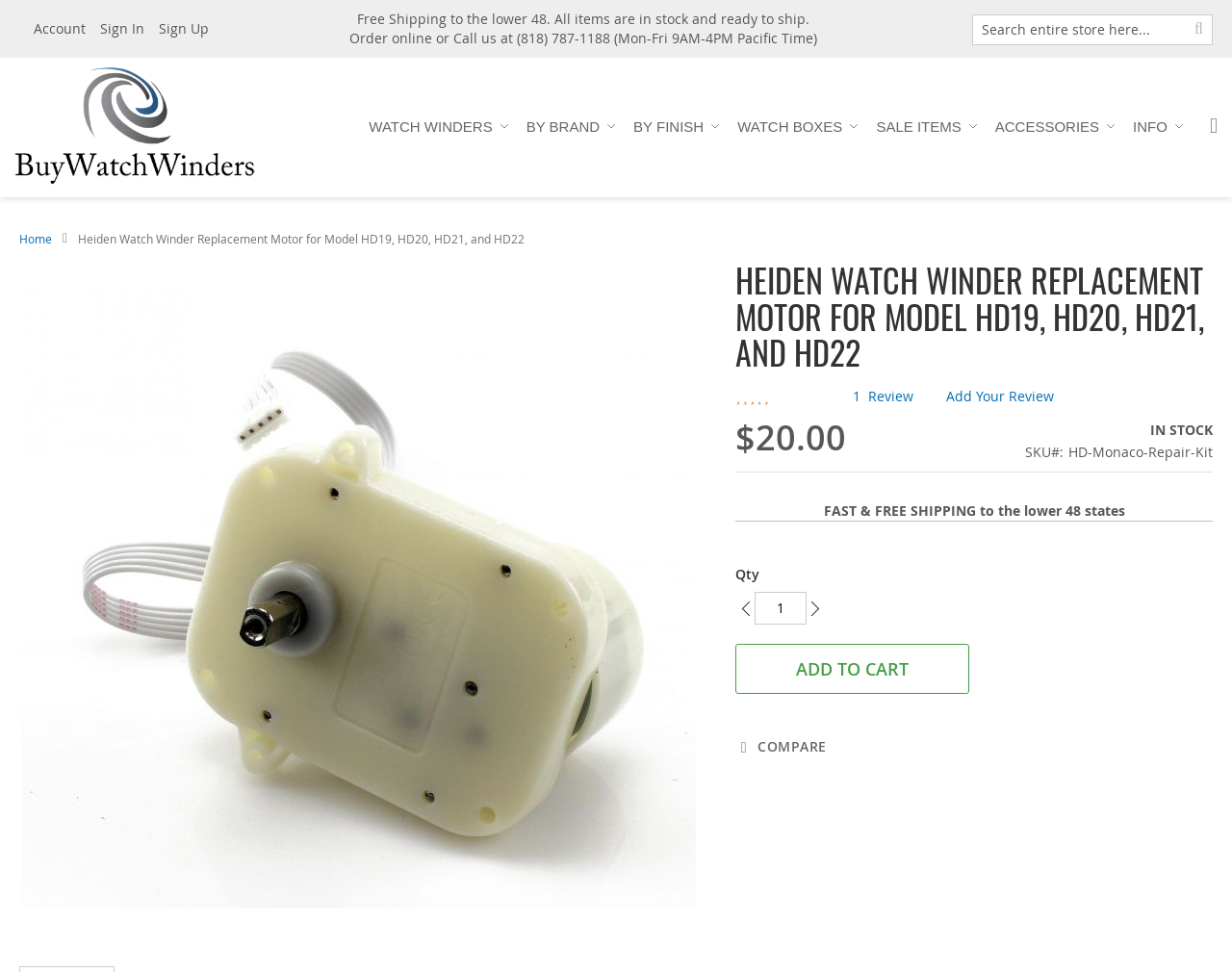Determine the bounding box coordinates for the clickable element to execute this instruction: "View product details". Provide the coordinates as four float numbers between 0 and 1, i.e., [left, top, right, bottom].

[0.063, 0.238, 0.426, 0.254]